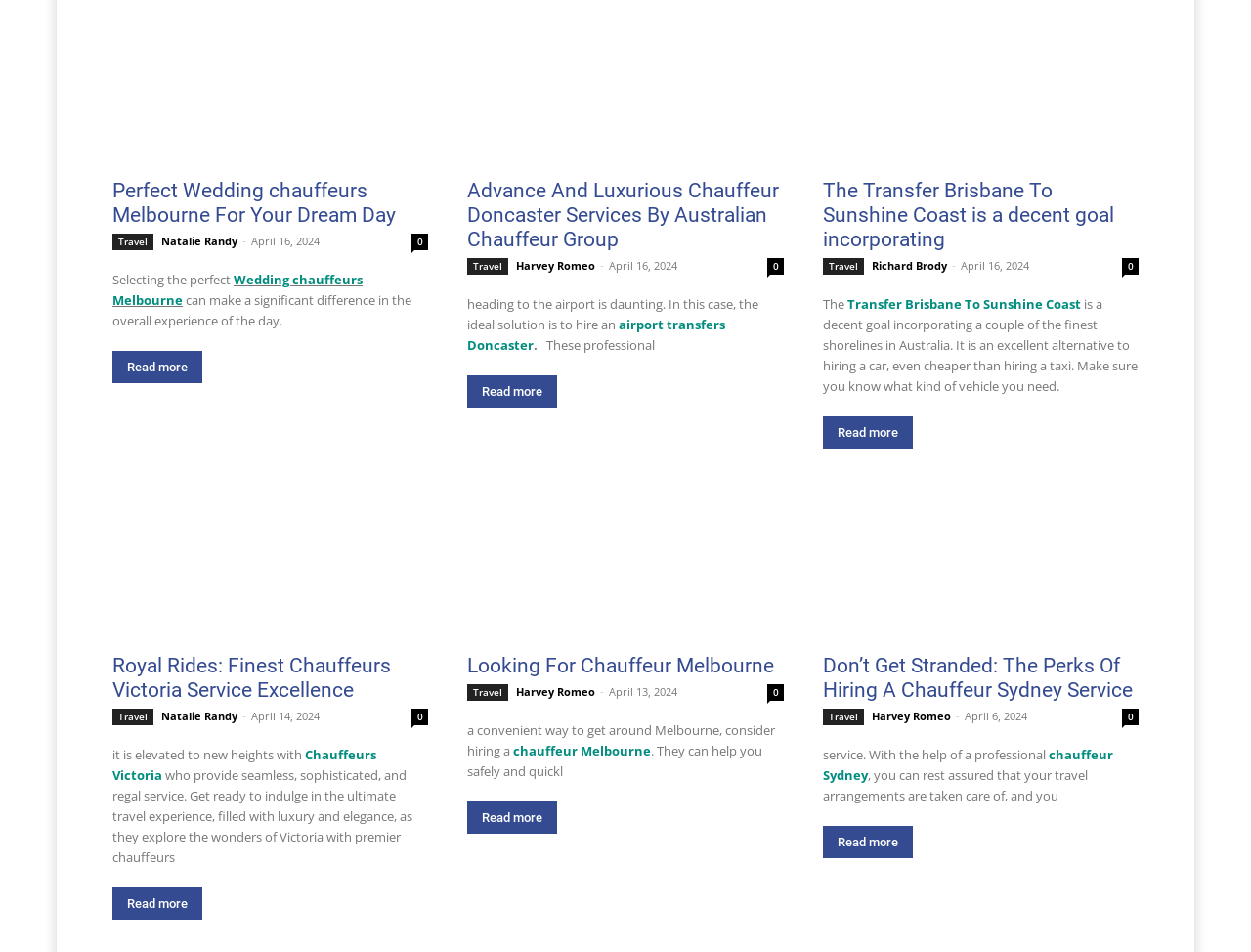Based on the provided description, "Chauffeurs Victoria", find the bounding box of the corresponding UI element in the screenshot.

[0.09, 0.784, 0.301, 0.824]